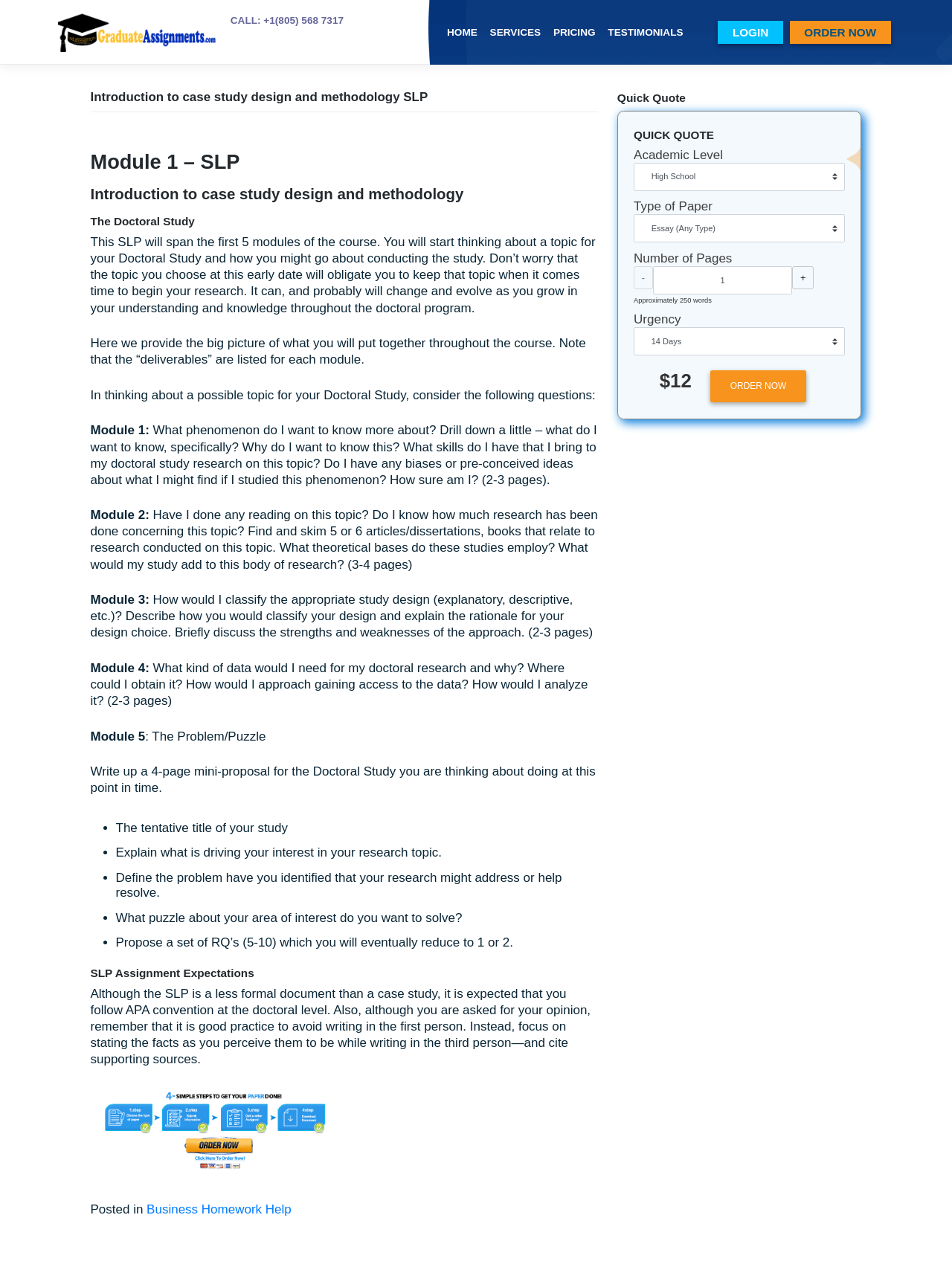How many modules will the SLP span?
Provide a short answer using one word or a brief phrase based on the image.

5